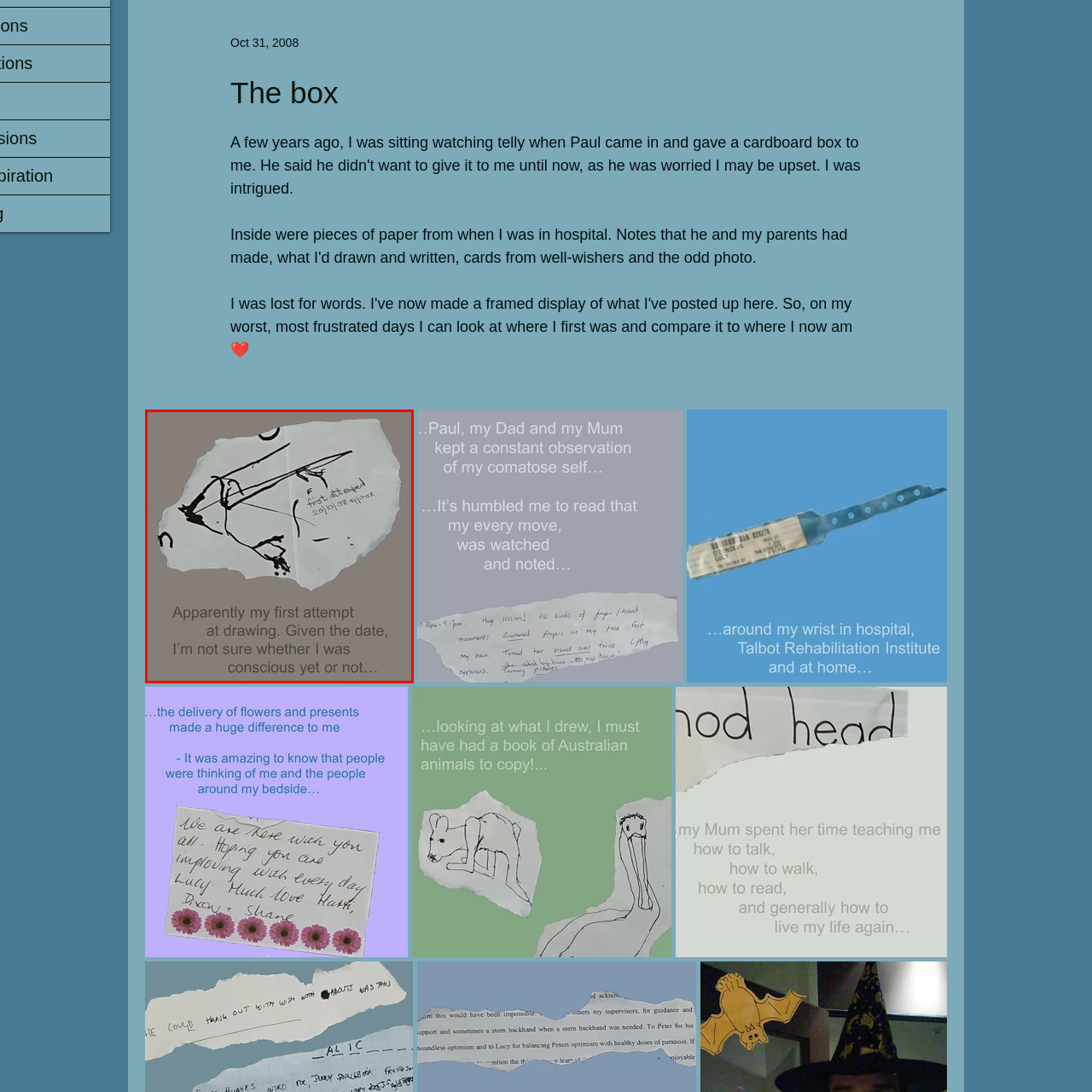Provide a thorough description of the image enclosed within the red border.

This image features an artistic rendition on a crumpled piece of paper, showcasing what is described as the creator's "first attempt at drawing," dated approximately October 31, 2008. The drawing consists of abstract and expressive lines, possibly representing a face or figure, alongside a loose, freeform style that captures the spontaneity of a novice artist's creativity. A handwritten note accompanies the sketch, expressing uncertainty about the artist's consciousness during the act of creation, adding a whimsical touch to the piece. The overall appearance evokes a sense of nostalgia and curiosity about the origins of artistic expression.